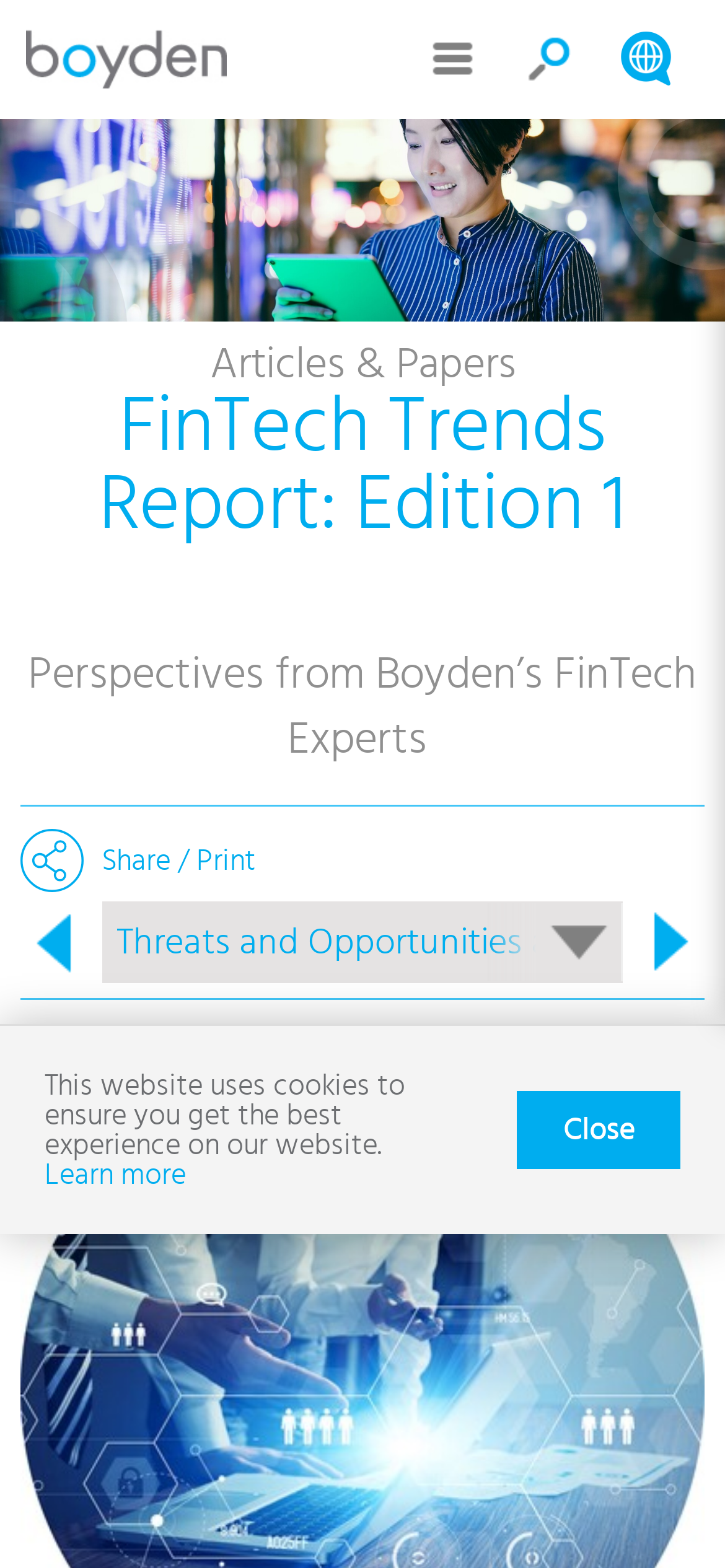Provide a brief response to the question below using one word or phrase:
What is the purpose of the button at the bottom-right corner?

Close